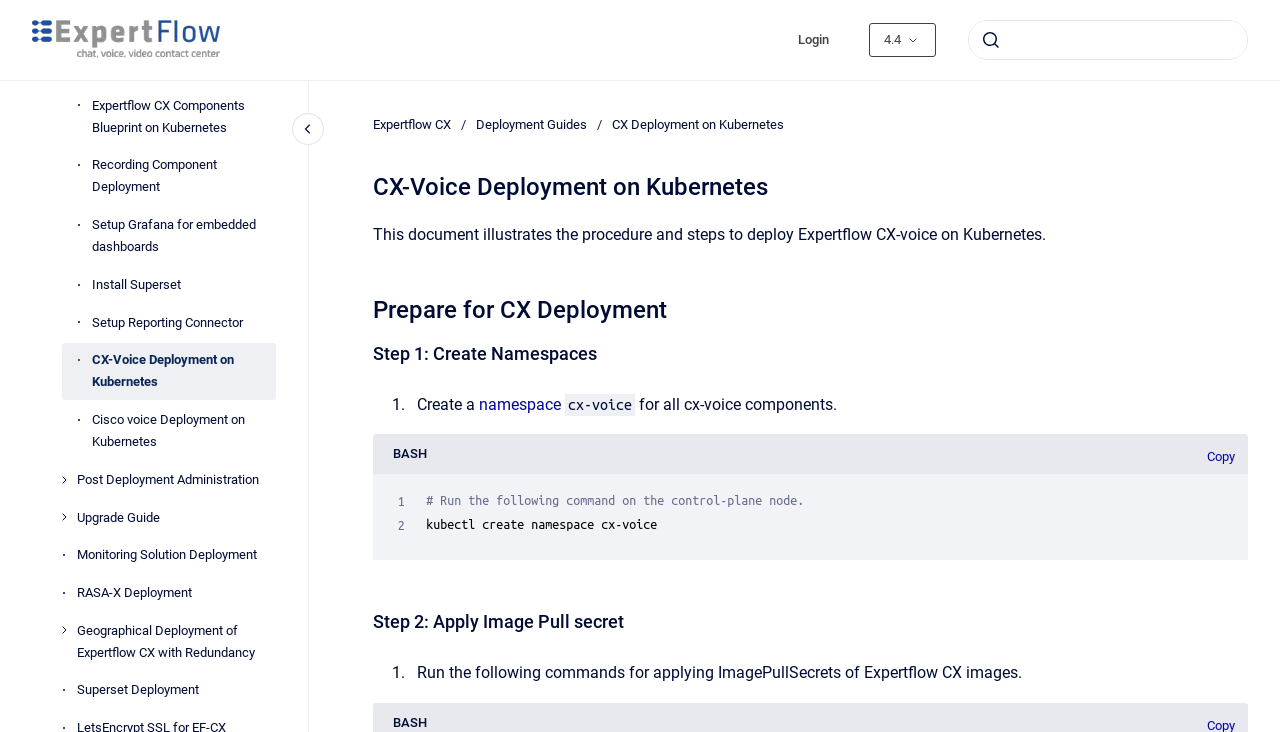Locate the bounding box coordinates of the clickable part needed for the task: "Open the search".

None